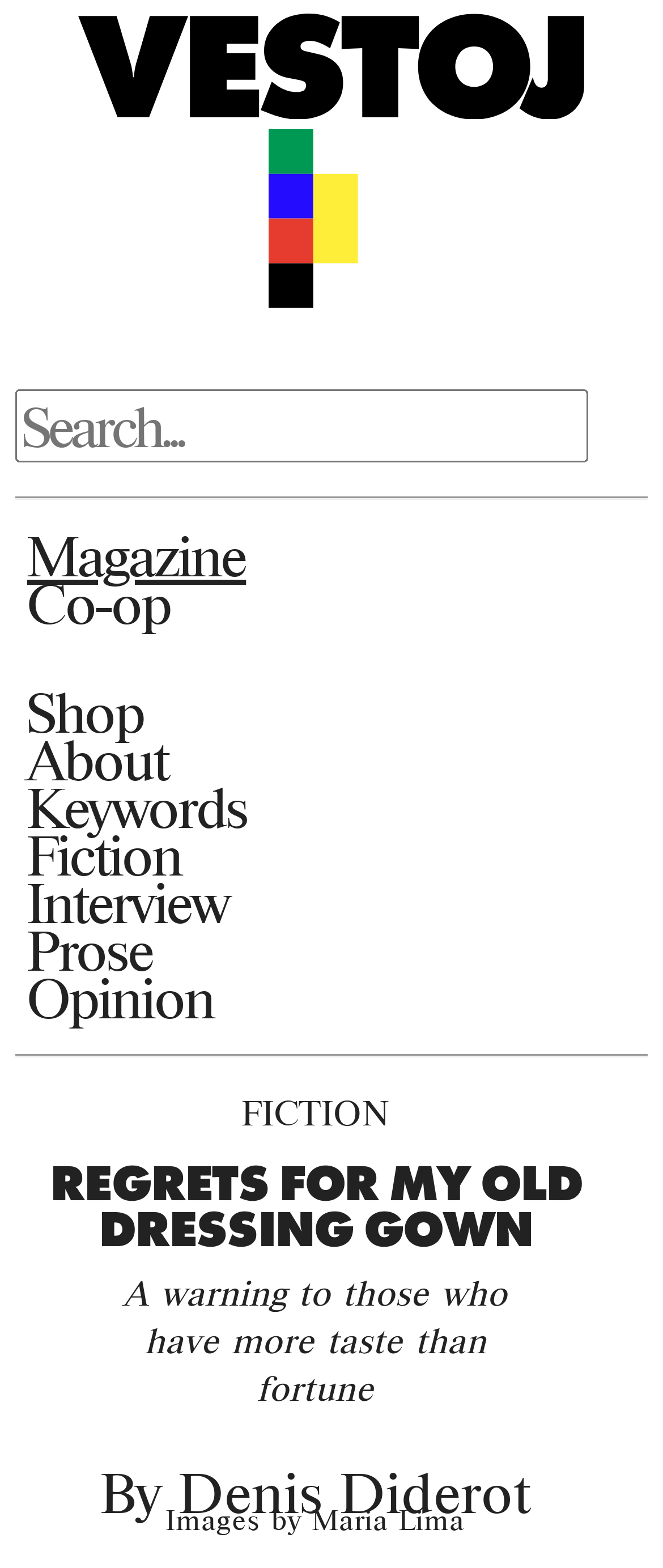Determine the bounding box coordinates of the clickable area required to perform the following instruction: "View Denis Diderot's profile". The coordinates should be represented as four float numbers between 0 and 1: [left, top, right, bottom].

[0.27, 0.933, 0.801, 0.972]